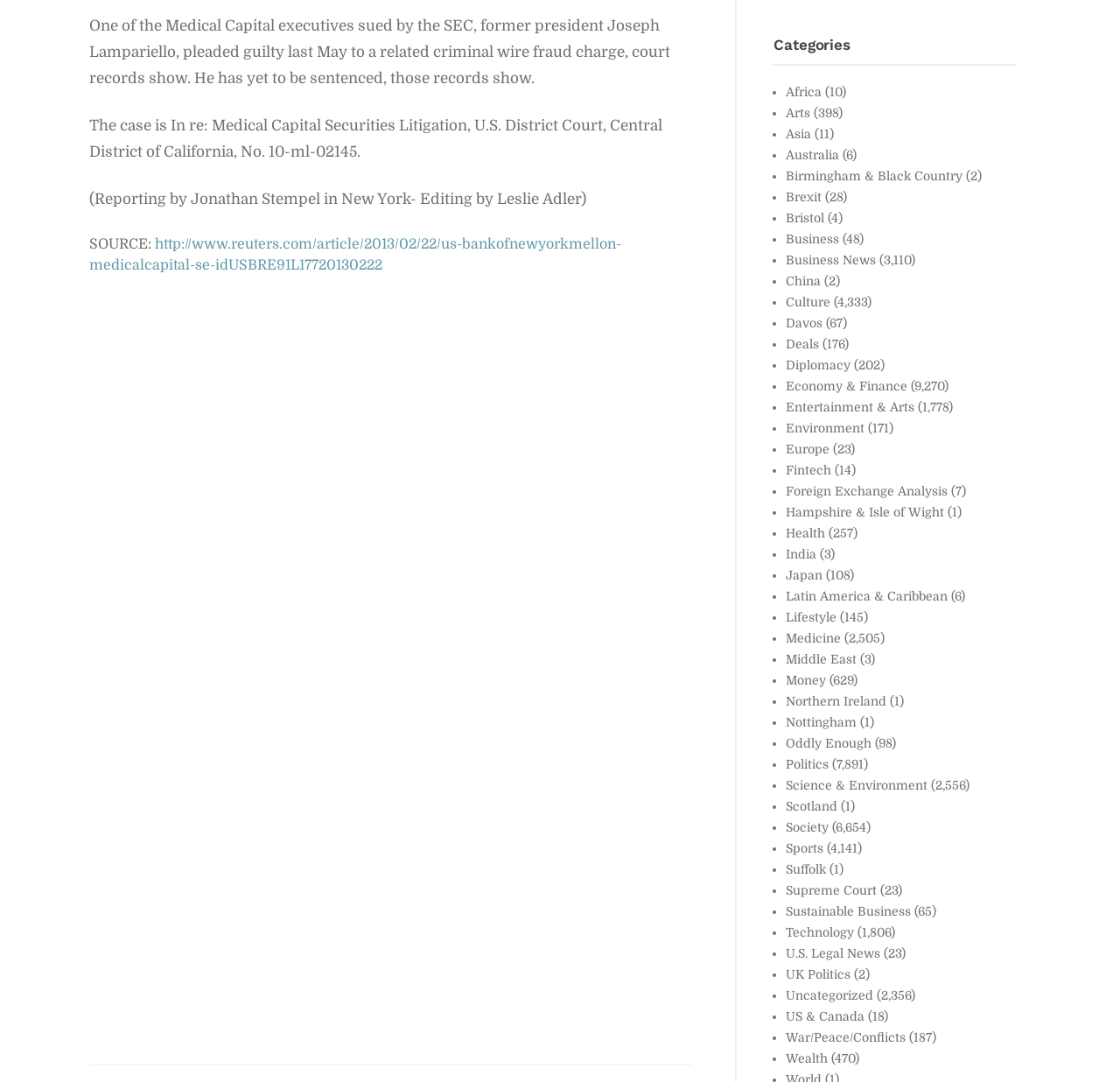Given the element description: "Lifestyle", predict the bounding box coordinates of the UI element it refers to, using four float numbers between 0 and 1, i.e., [left, top, right, bottom].

[0.702, 0.564, 0.747, 0.577]